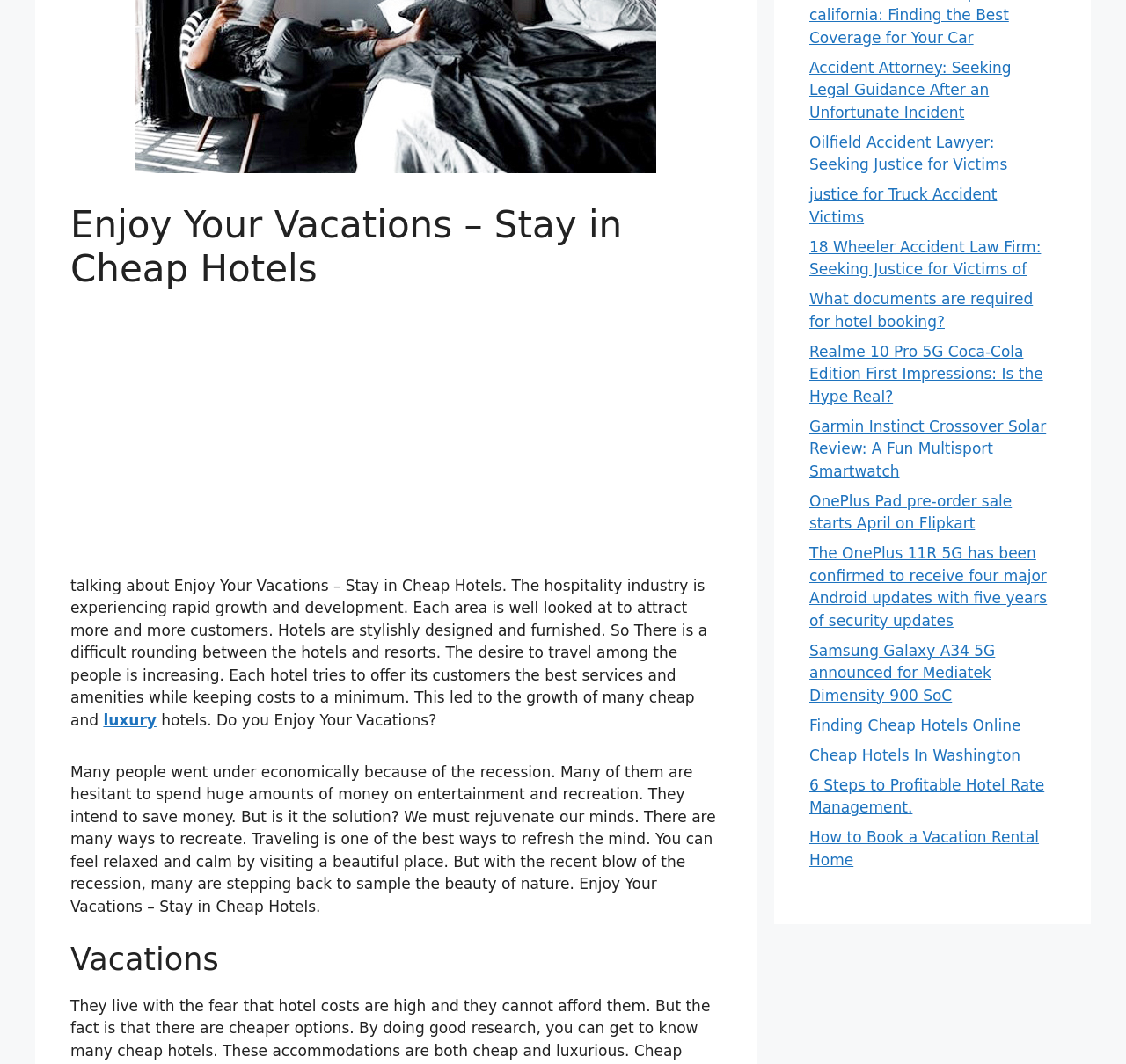Identify the bounding box coordinates for the UI element described by the following text: "luxury". Provide the coordinates as four float numbers between 0 and 1, in the format [left, top, right, bottom].

[0.092, 0.668, 0.139, 0.685]